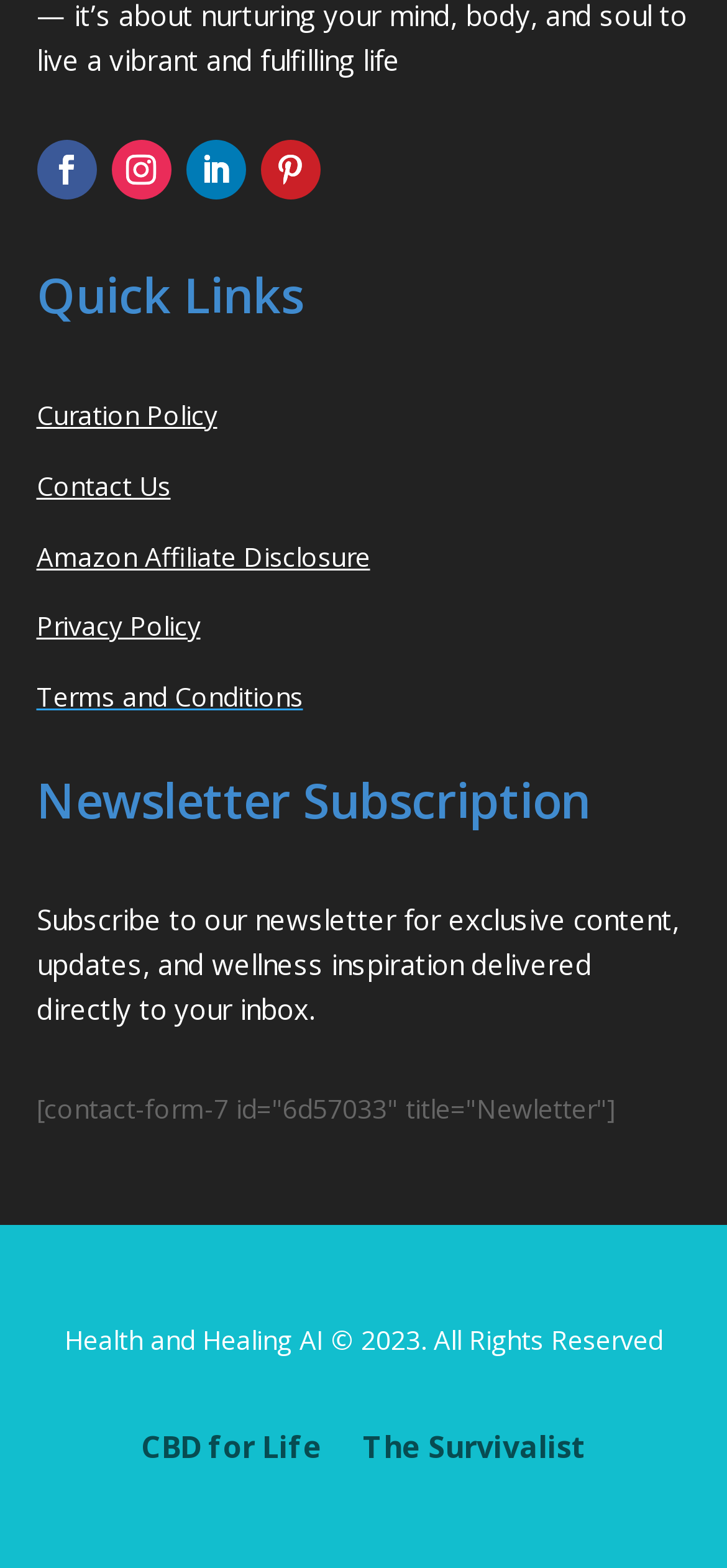Please determine the bounding box coordinates of the section I need to click to accomplish this instruction: "Go to the Amazon Affiliate Disclosure page".

[0.05, 0.343, 0.509, 0.366]